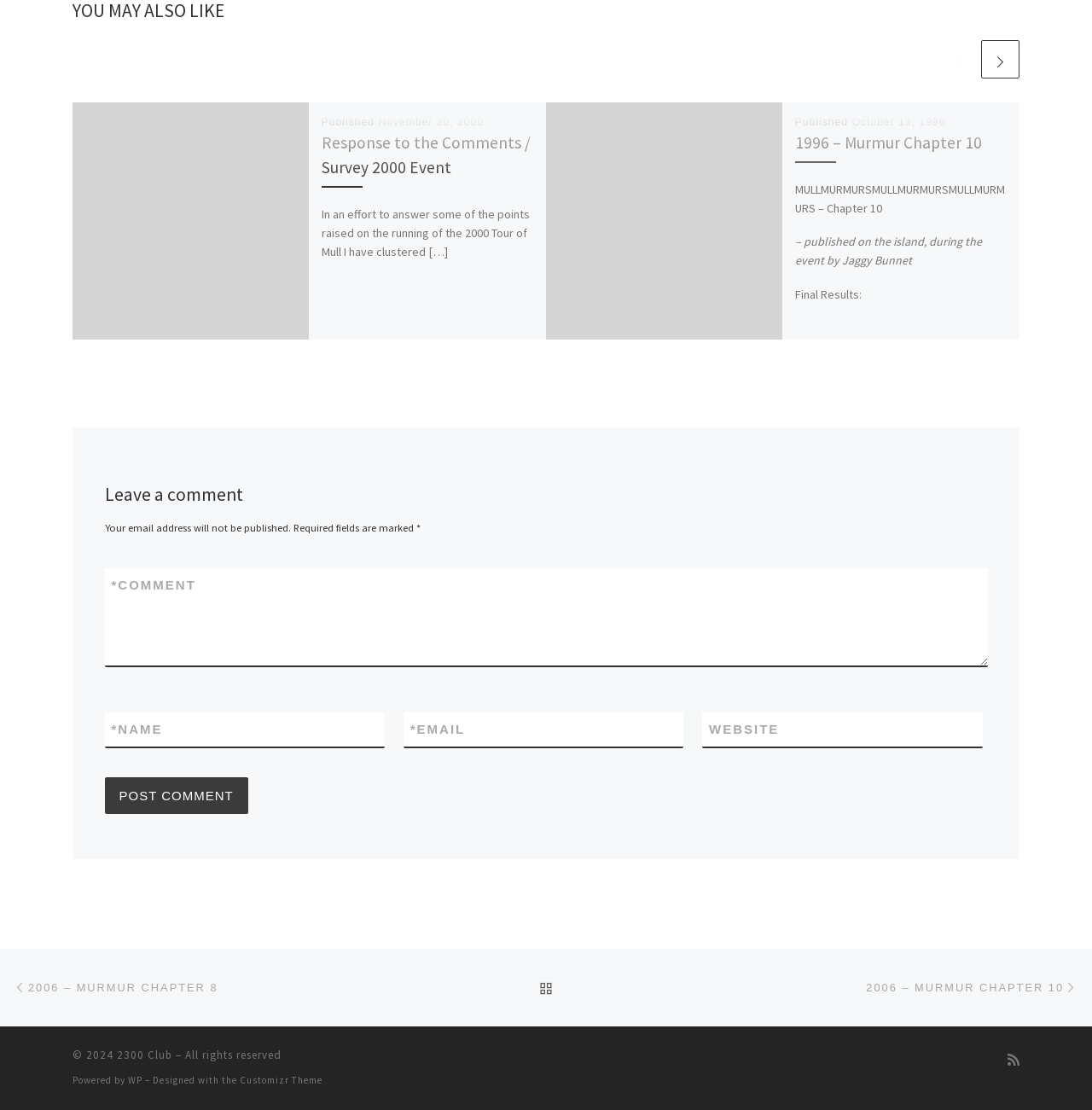Answer the question below with a single word or a brief phrase: 
What is the date of the second article?

October 13, 1996